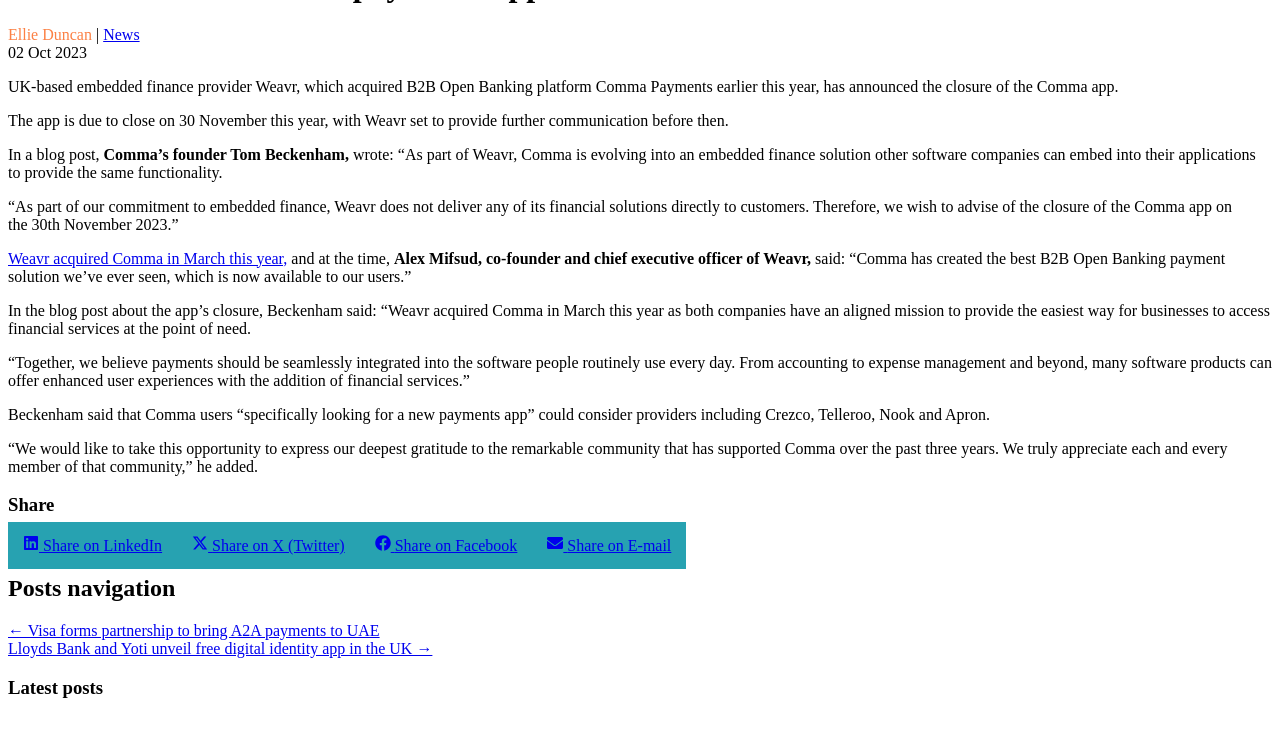When is the Comma app due to close?
Give a comprehensive and detailed explanation for the question.

The answer can be found in the text 'The app is due to close on 30 November this year, with Weavr set to provide further communication before then.'